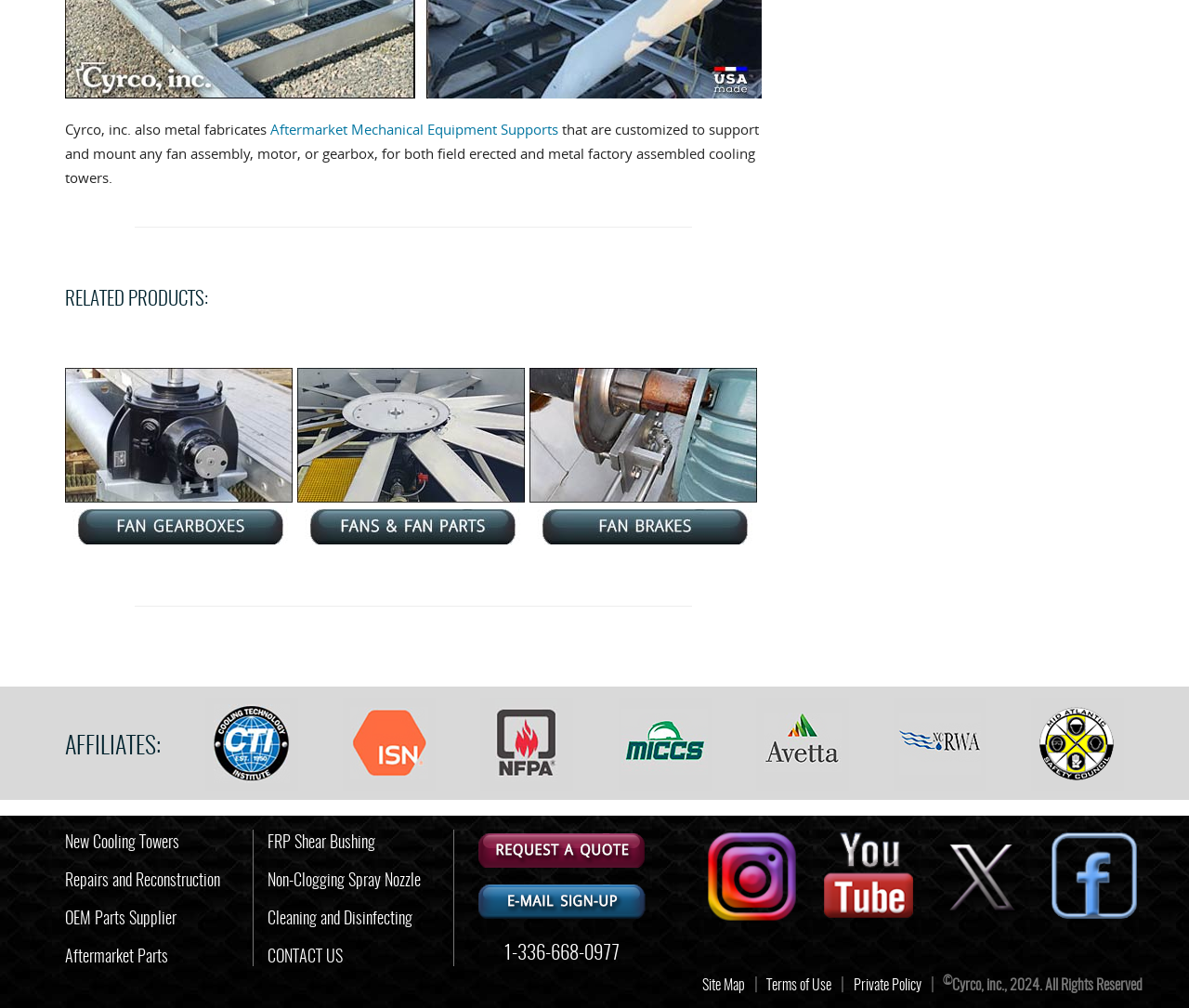Determine the bounding box coordinates of the region to click in order to accomplish the following instruction: "Check the site map". Provide the coordinates as four float numbers between 0 and 1, specifically [left, top, right, bottom].

[0.591, 0.97, 0.627, 0.986]